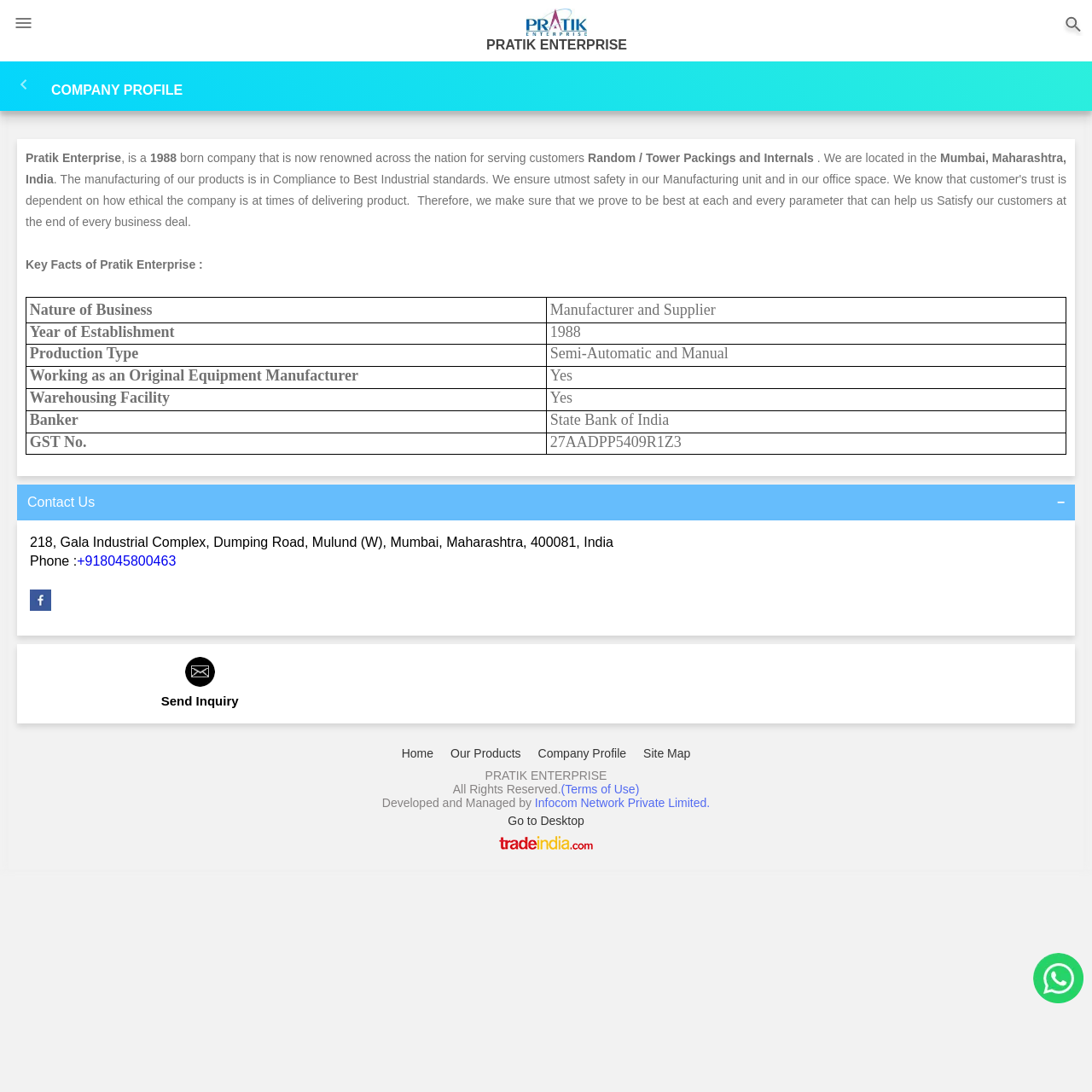Please find the bounding box coordinates of the element's region to be clicked to carry out this instruction: "Go to the home page".

[0.008, 0.068, 0.047, 0.087]